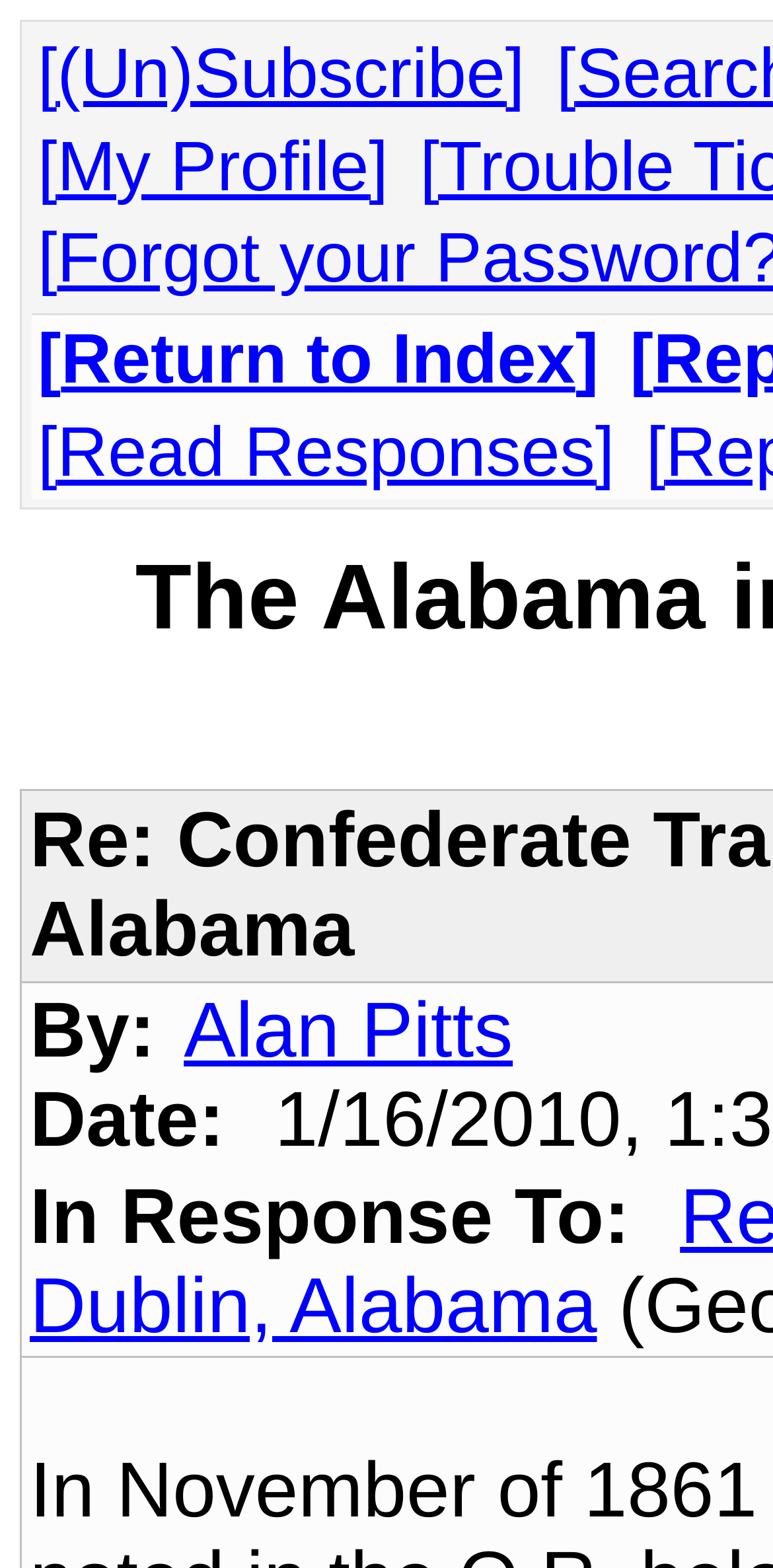What is the purpose of the '[Return to Index]' link?
Kindly give a detailed and elaborate answer to the question.

The link '[Return to Index]' is likely used to navigate back to a main page or index, allowing users to easily access other related content.